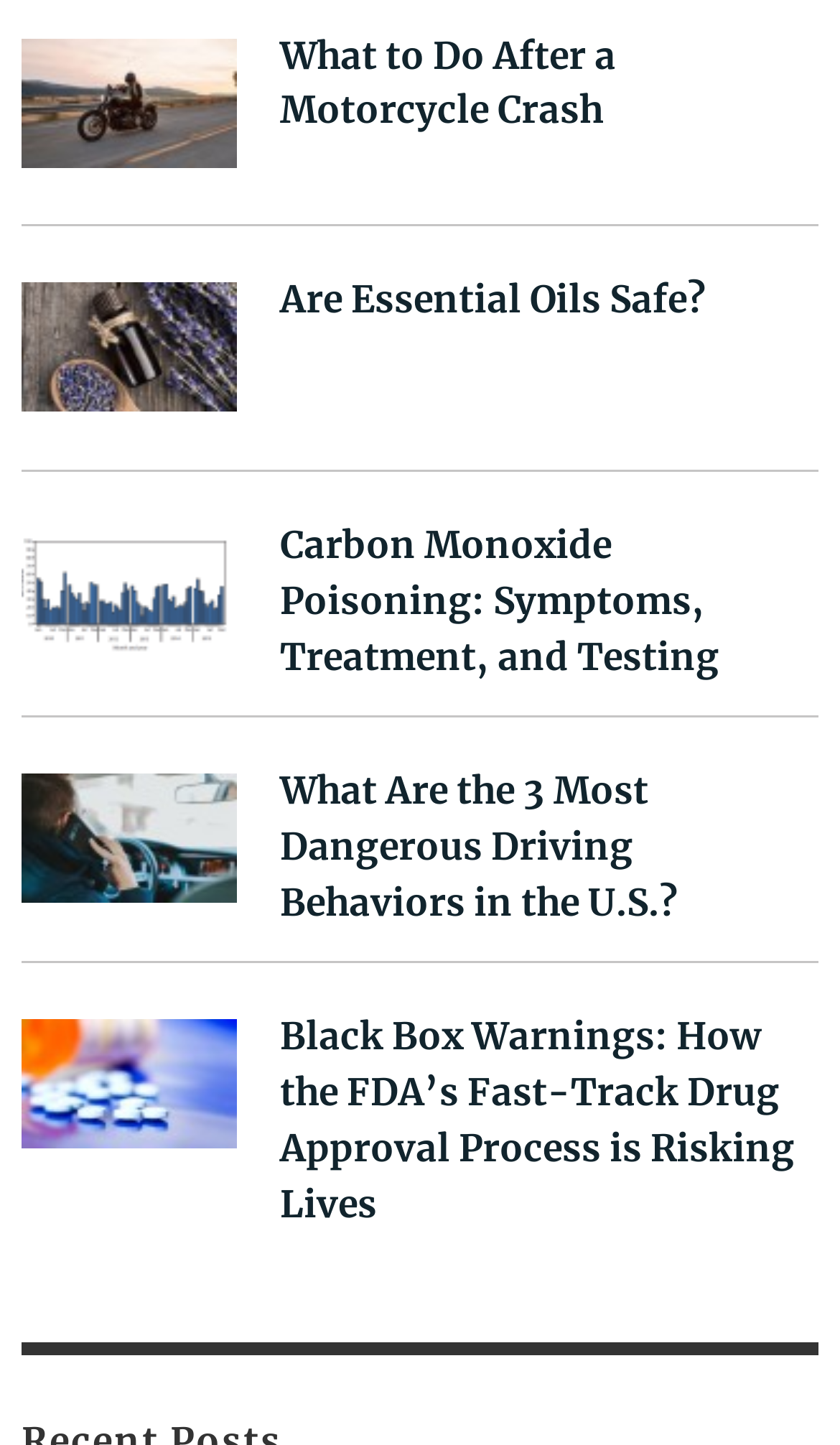Determine the bounding box coordinates of the clickable region to carry out the instruction: "learn about essential oils safety".

[0.026, 0.189, 0.308, 0.308]